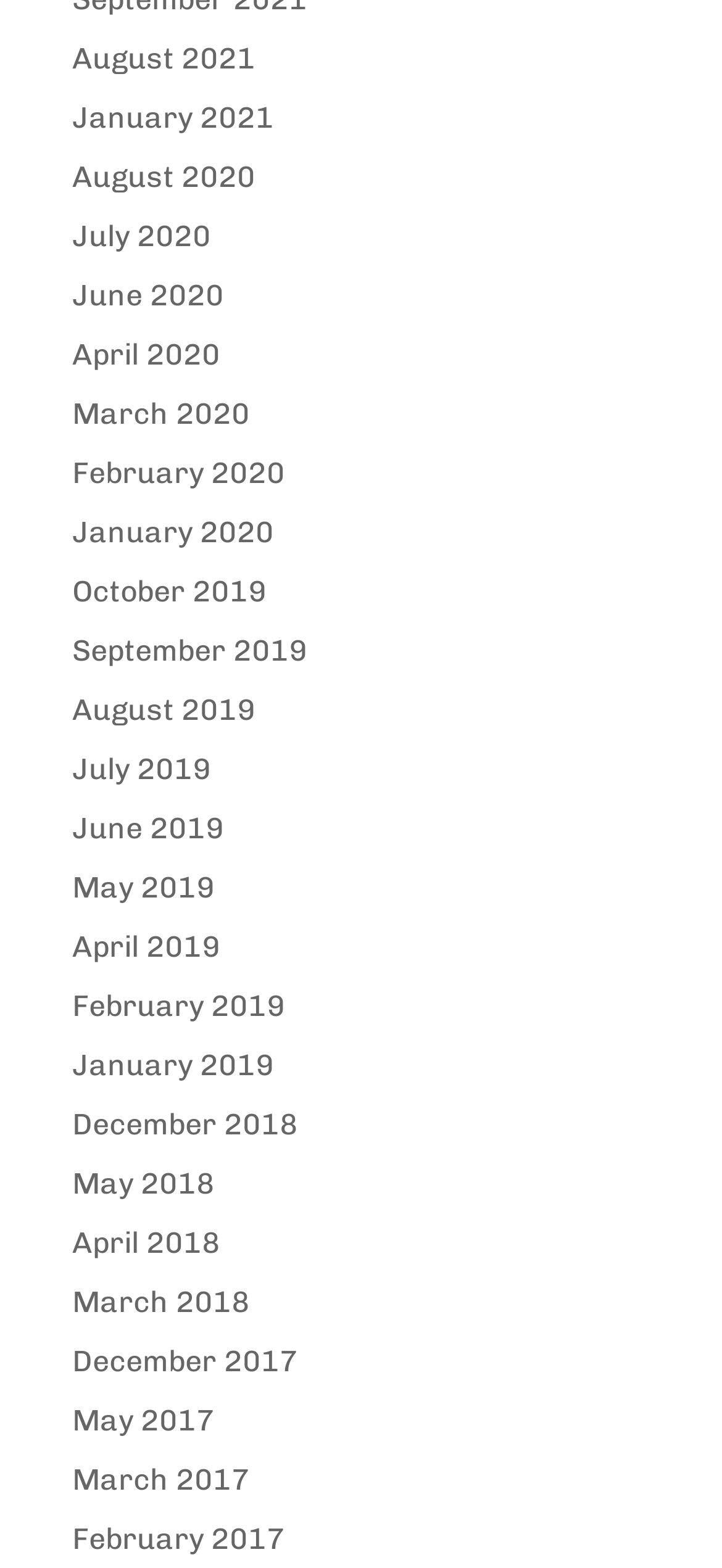Refer to the image and provide an in-depth answer to the question:
How many links are there for the year 2020?

I counted the number of links that have '2020' in their text, and found that there are 5 links for the year 2020. These links are 'August 2020', 'July 2020', 'June 2020', 'April 2020', and 'March 2020'.